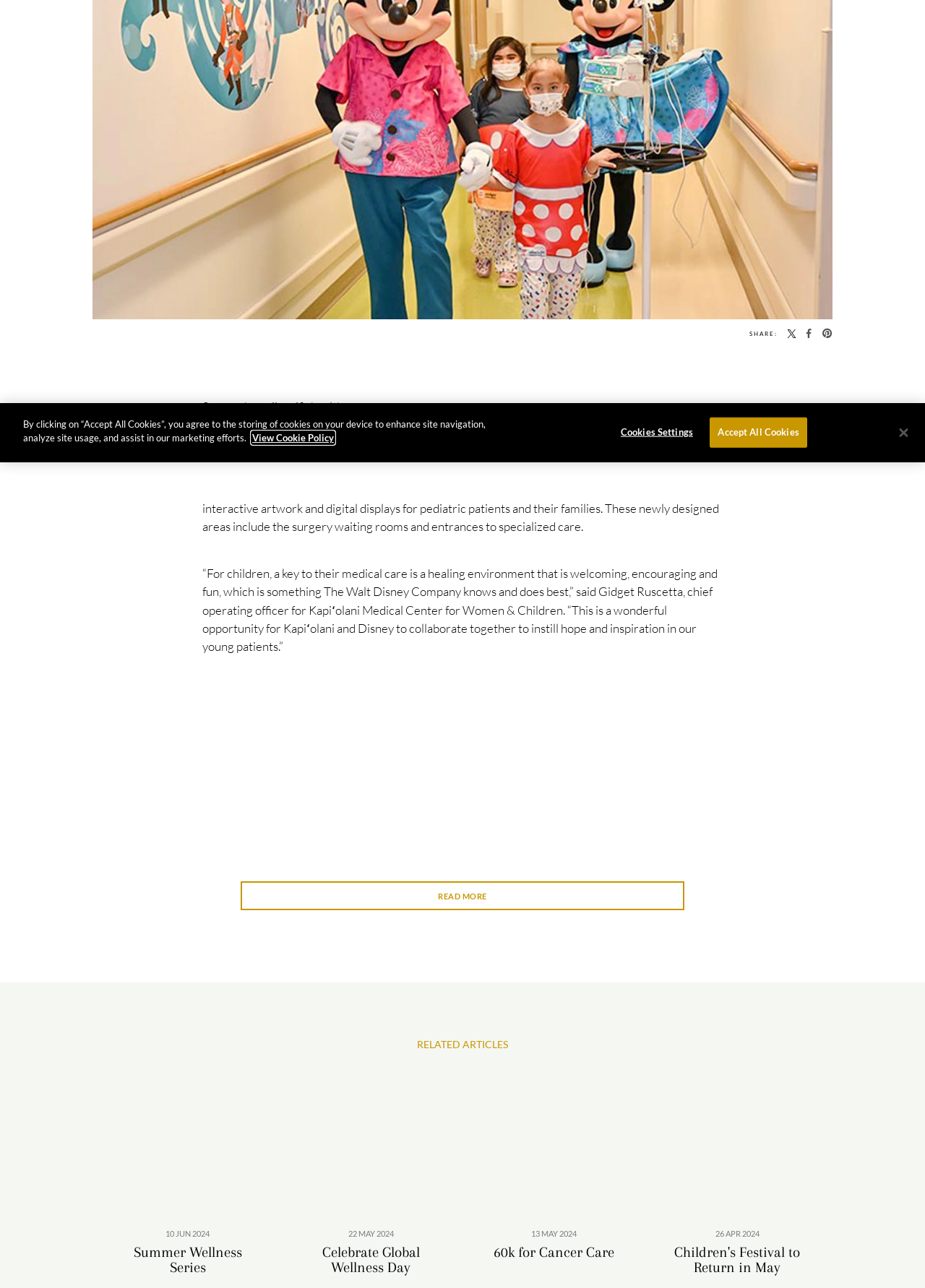Given the element description, predict the bounding box coordinates in the format (top-left x, top-left y, bottom-right x, bottom-right y), using floating point numbers between 0 and 1: name="subscribe" value="Subscribe"

[0.688, 0.472, 0.896, 0.494]